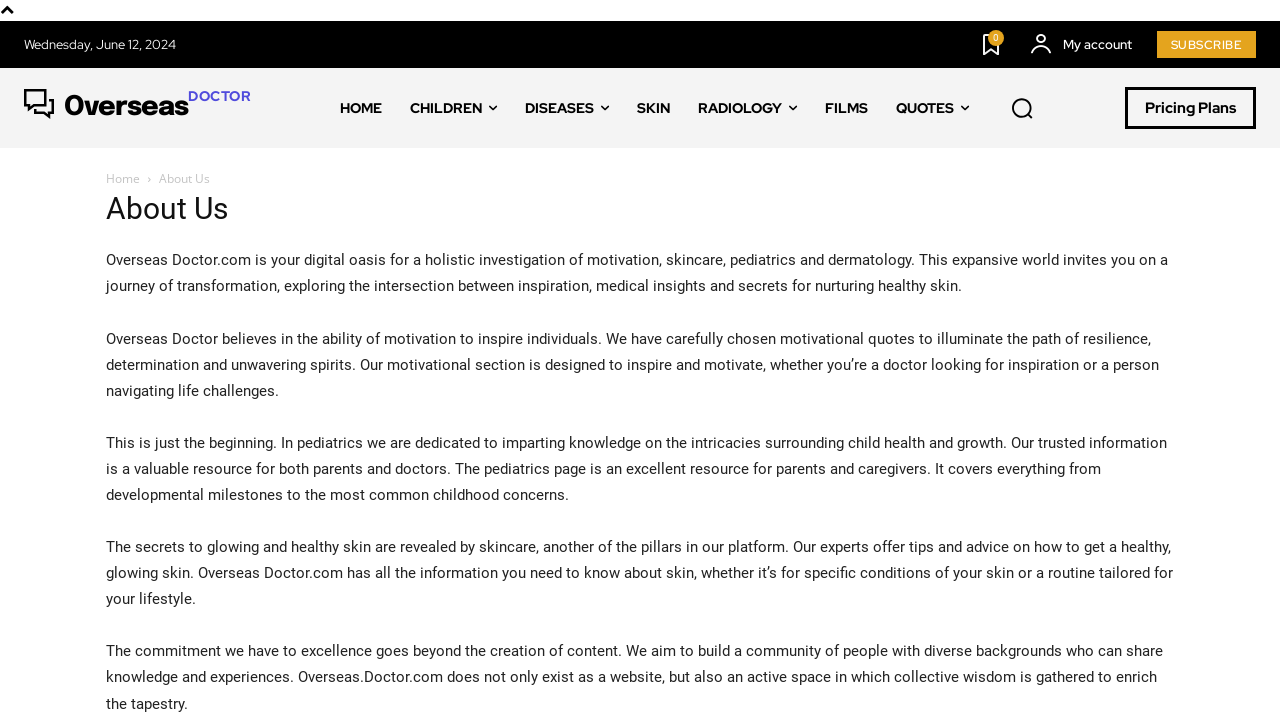Create an elaborate caption that covers all aspects of the webpage.

The webpage is about Overseas Doctor, a digital platform that offers a holistic investigation of motivation, skincare, pediatrics, and dermatology. At the top, there is a heading that invites users to join the community of subscribers and be part of the conversation. Below this, there is a textbox to input an email address, a subscribe button, and a link to the privacy policy.

On the left side, there are several links to different sections of the website, including Home, Children, Diseases, Skin, Radiology, Films, and Quotes. Each of these links has an icon next to it.

In the middle of the page, there is a section that displays the number of followers, with three blocks of text showing the number of followers and a "Follow" link next to each. Below this, there is a section that displays the date, Wednesday, June 12, 2024.

On the right side, there is a section that displays a link to "My account" and a link to subscribe. Above this, there is a link to Overseas Doctor with an image of a logo next to it.

The main content of the page is divided into four sections. The first section is about the website's mission, stating that it is a digital oasis for a holistic investigation of motivation, skincare, pediatrics, and dermatology. The second section is about motivation, explaining that the website has carefully chosen motivational quotes to inspire individuals. The third section is about pediatrics, stating that the website is dedicated to imparting knowledge on child health and growth. The fourth section is about skincare, offering tips and advice on how to get healthy, glowing skin.

At the bottom of the page, there is a search button with an image of a magnifying glass next to it, and a link to "Pricing Plans".